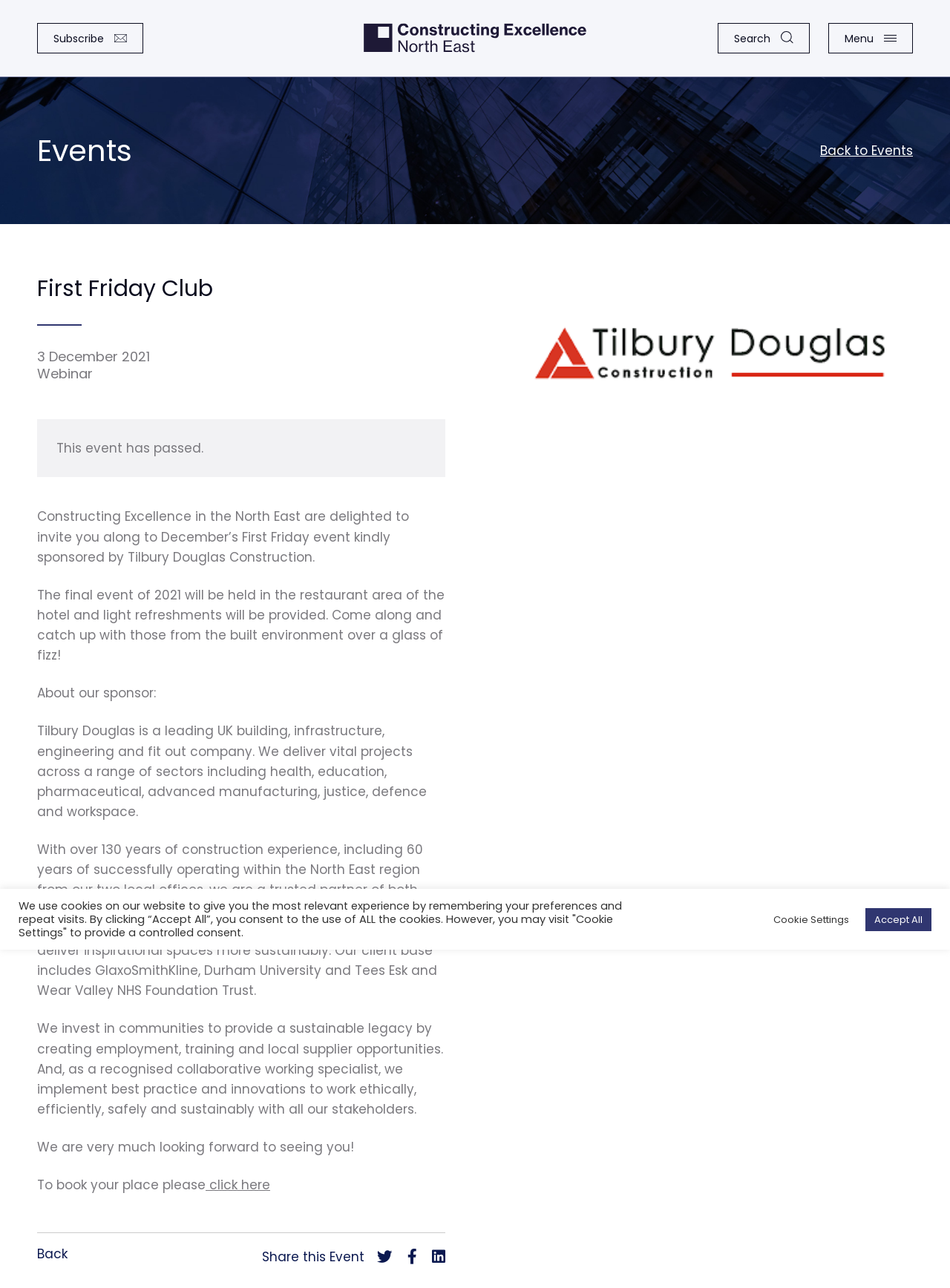Please specify the bounding box coordinates for the clickable region that will help you carry out the instruction: "Search for events".

[0.756, 0.018, 0.852, 0.041]